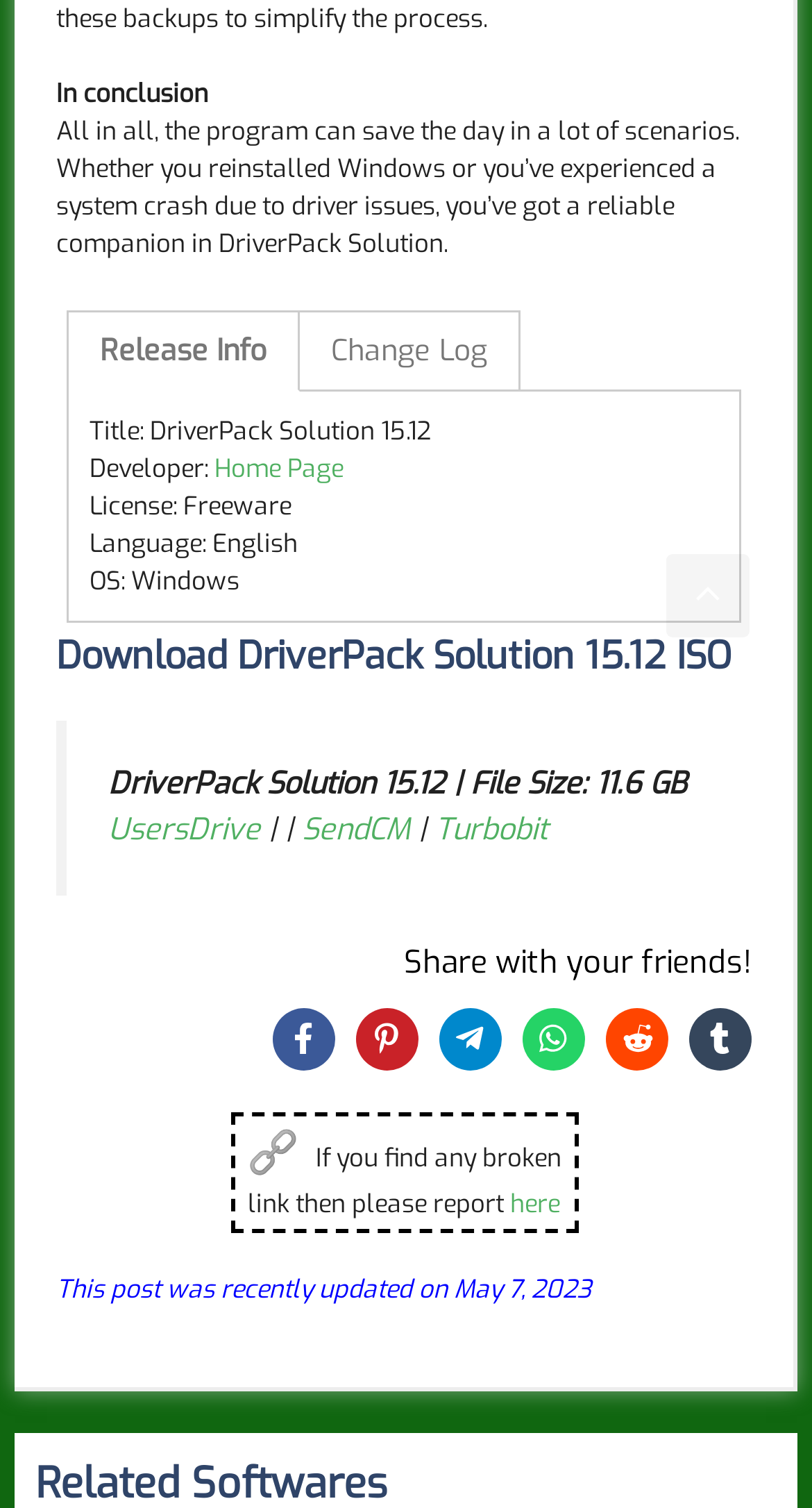Please specify the bounding box coordinates of the clickable region necessary for completing the following instruction: "Download DriverPack Solution 15.12 ISO". The coordinates must consist of four float numbers between 0 and 1, i.e., [left, top, right, bottom].

[0.069, 0.421, 0.926, 0.451]